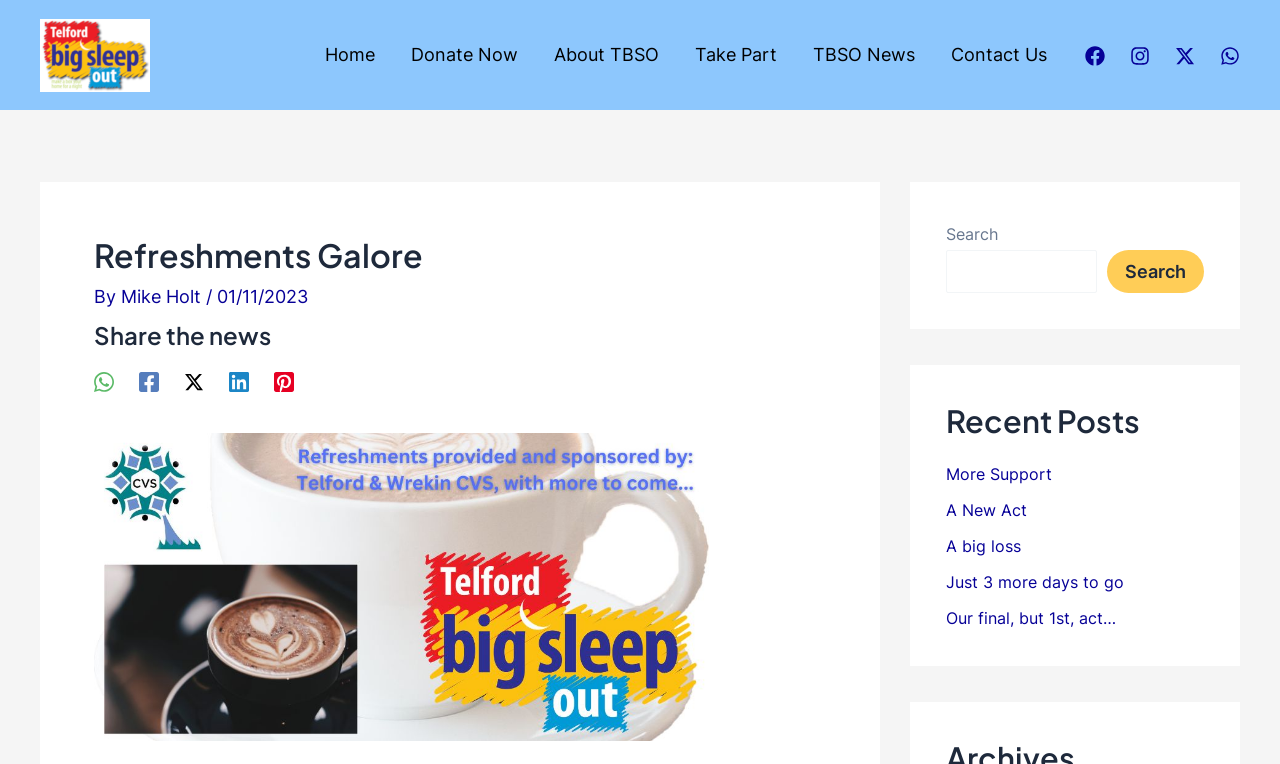Kindly determine the bounding box coordinates for the area that needs to be clicked to execute this instruction: "Share the news on WhatsApp".

[0.073, 0.484, 0.089, 0.513]